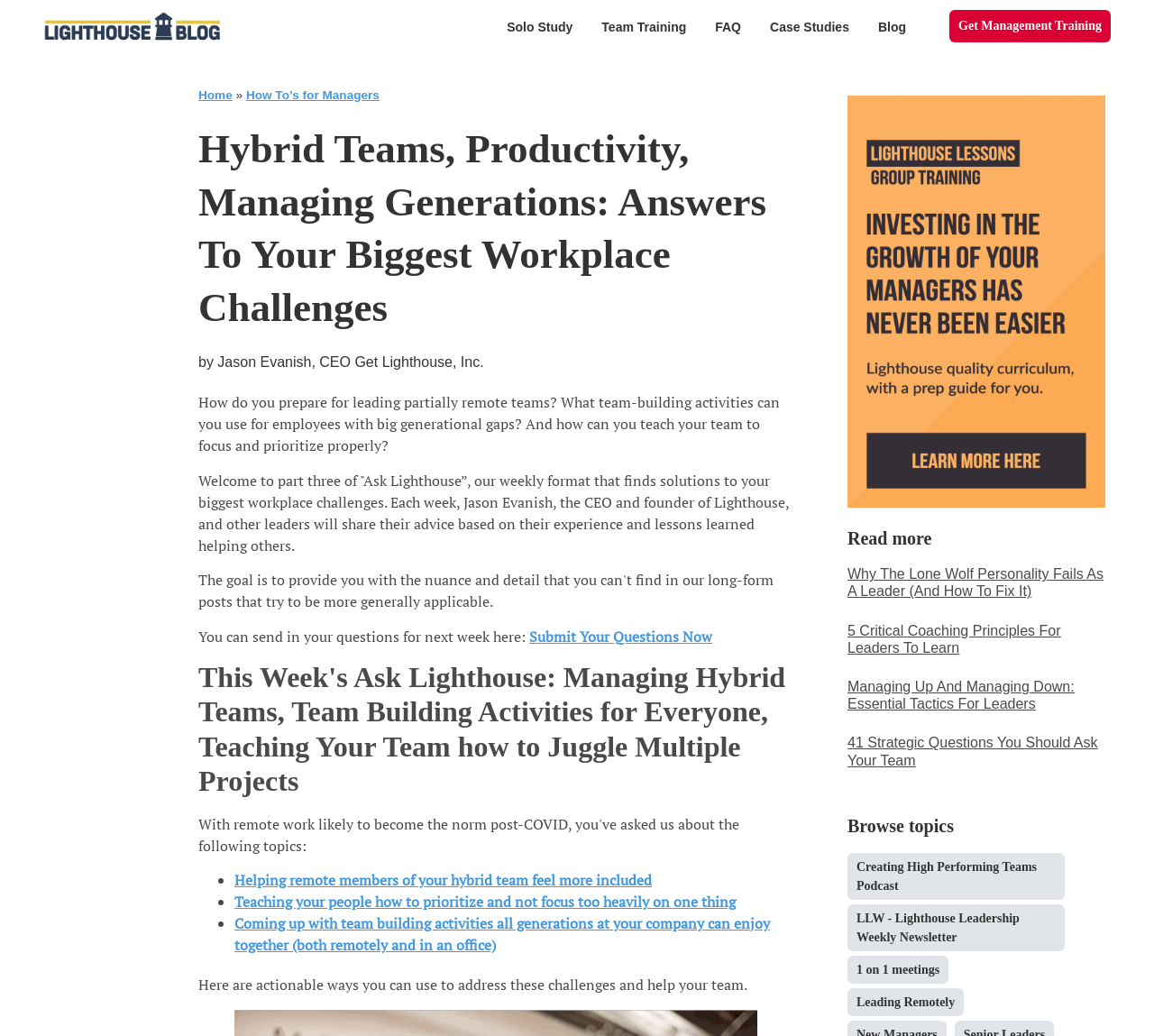Please find the bounding box coordinates of the element that you should click to achieve the following instruction: "Browse topics on 'Leading Remotely'". The coordinates should be presented as four float numbers between 0 and 1: [left, top, right, bottom].

[0.734, 0.954, 0.835, 0.981]